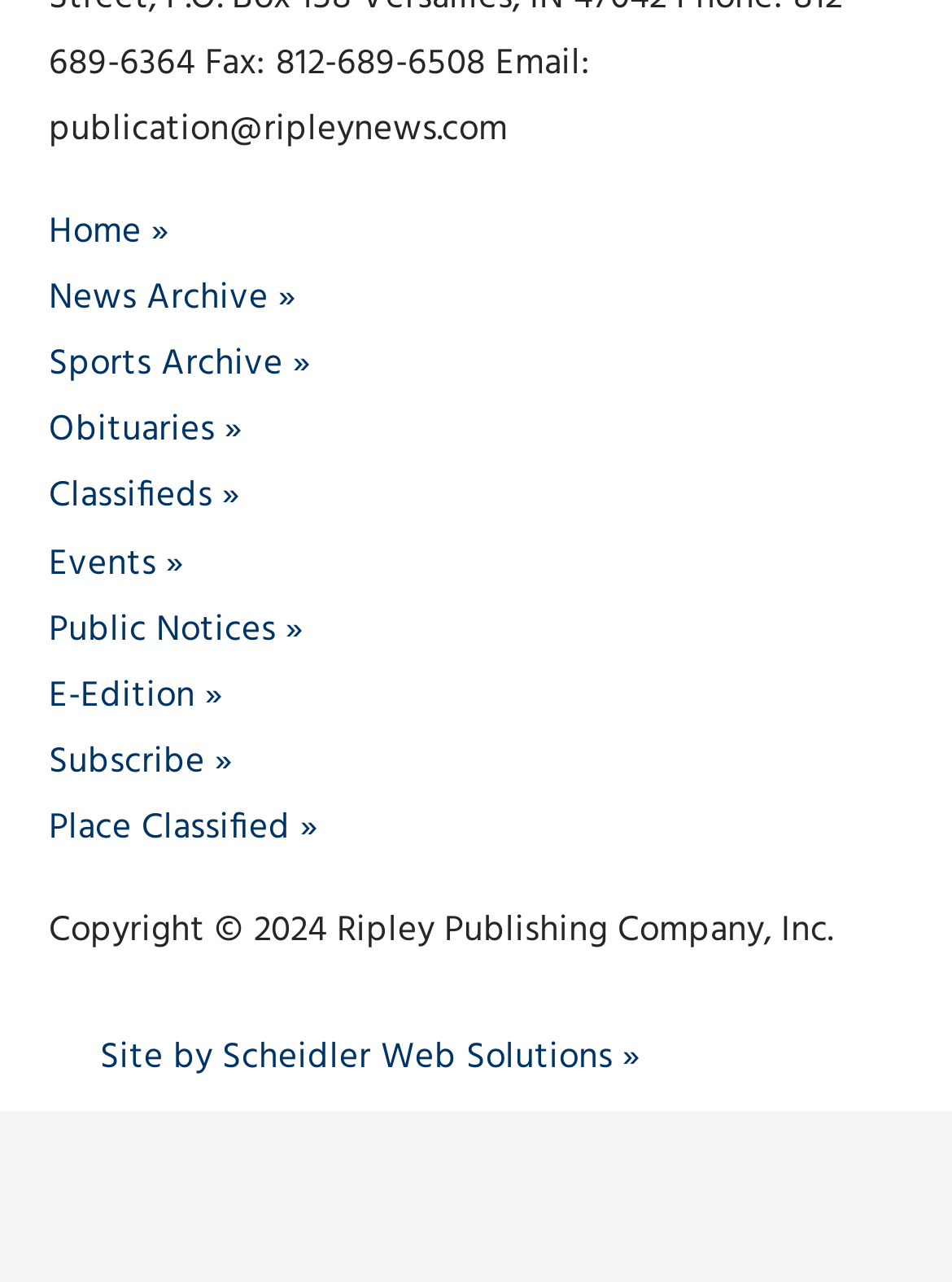How many links are there in the first navigation menu?
Please provide a comprehensive answer based on the visual information in the image.

I counted the number of link elements inside the first navigation element with the text 'Menu' and found six links to 'Home', 'News Archive', 'Sports Archive', 'Obituaries', 'Classifieds', and other pages.